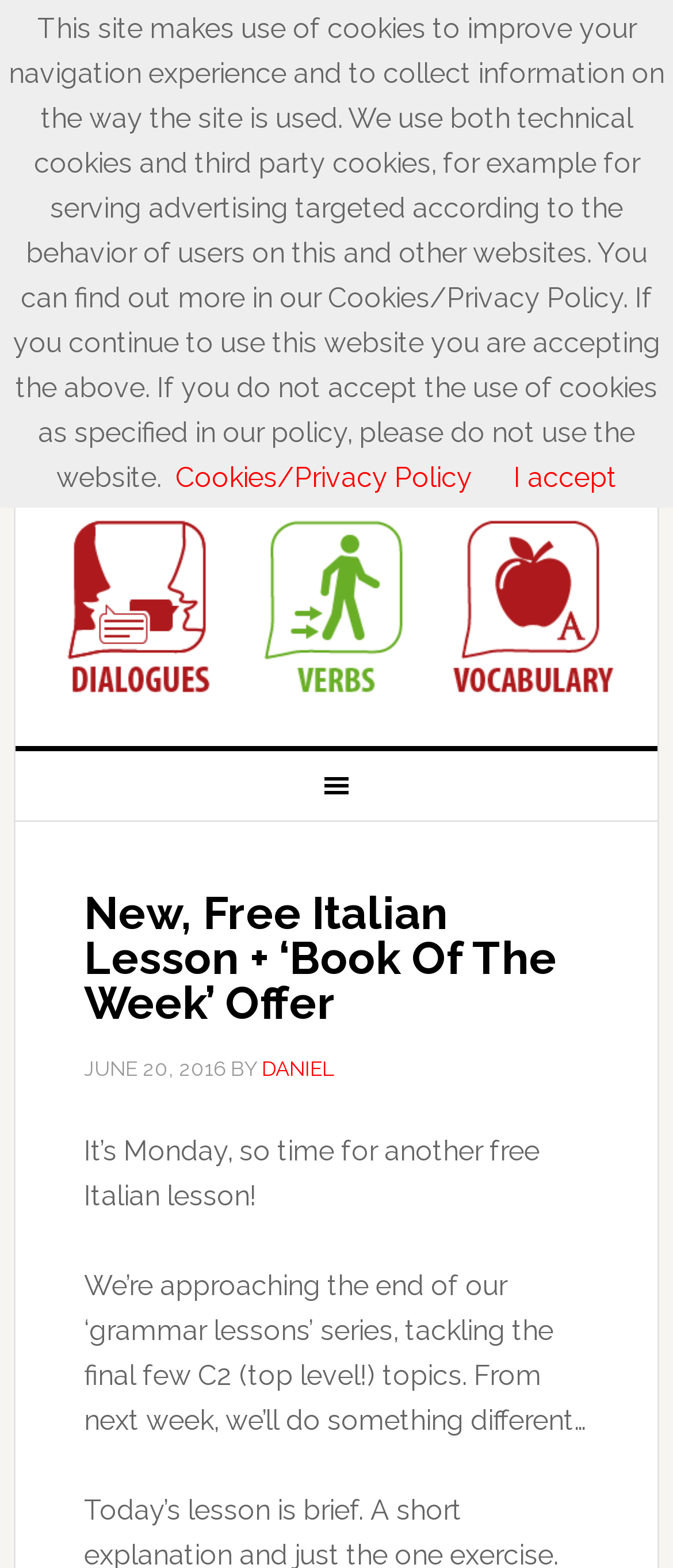Provide a brief response using a word or short phrase to this question:
What is the date of the current article?

JUNE 20, 2016